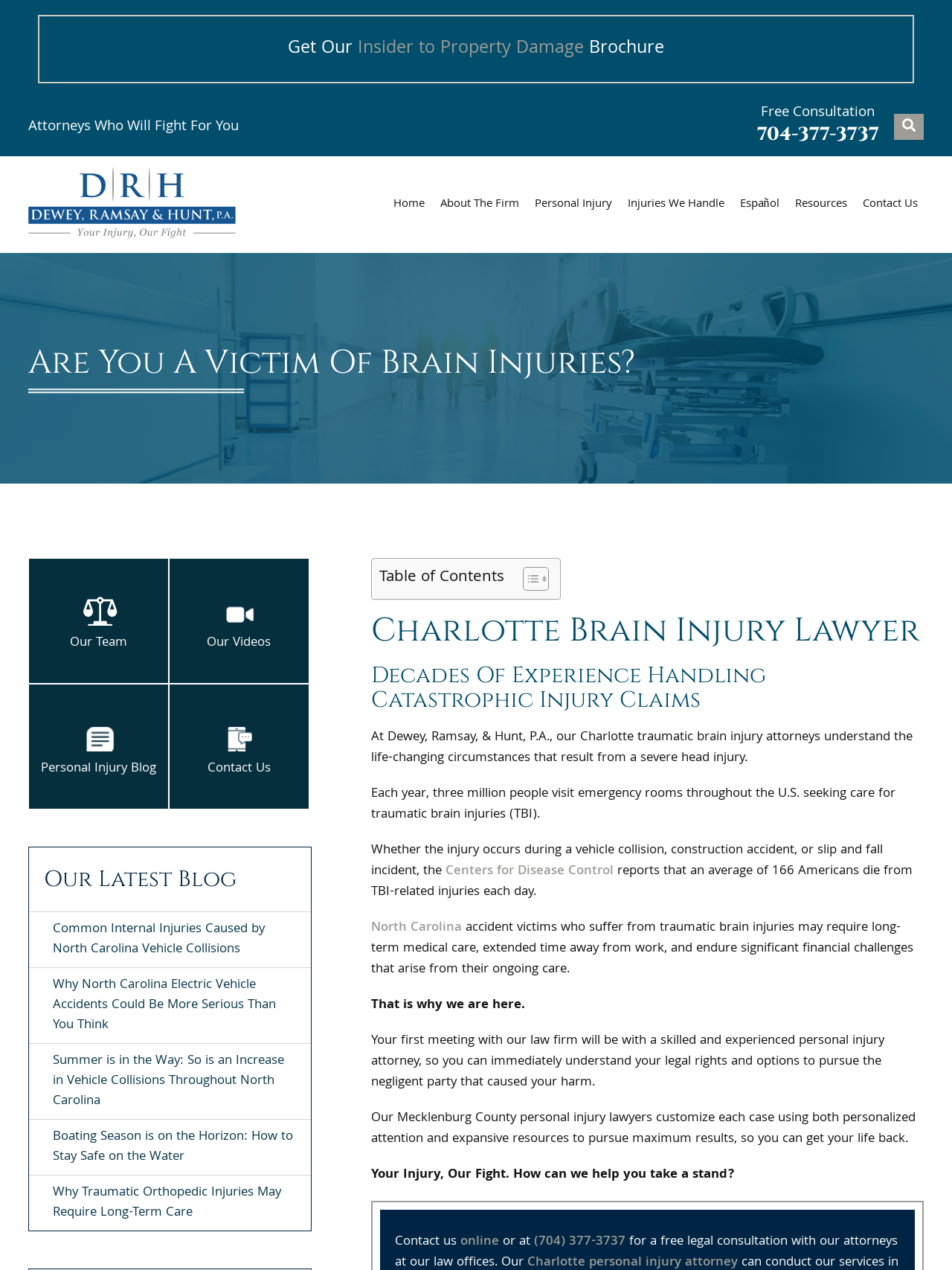Answer the question in a single word or phrase:
What is the name of the law firm?

Dewey, Ramsay & Hunt, PA